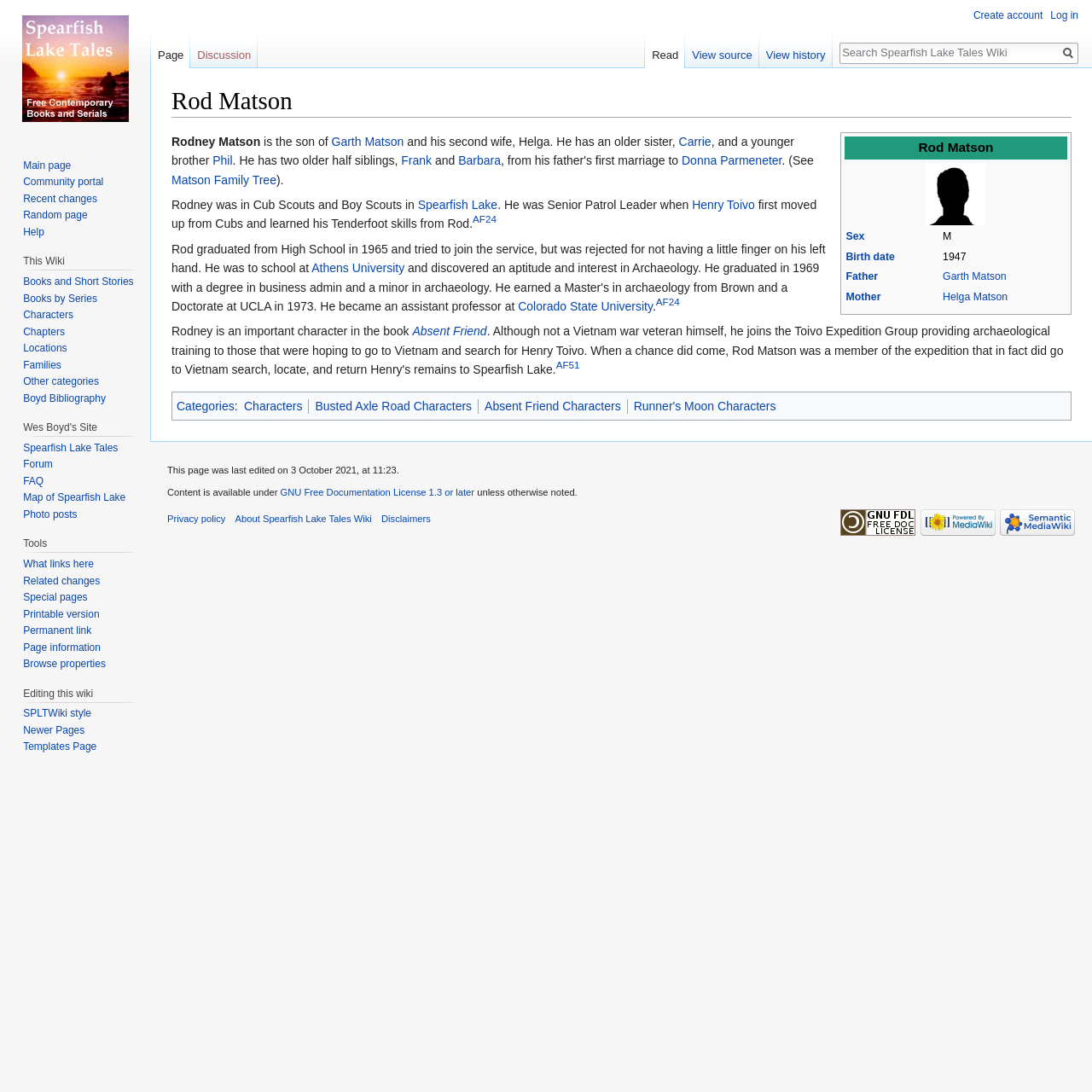What is Rod Matson's birth year?
Based on the image, give a concise answer in the form of a single word or short phrase.

1947